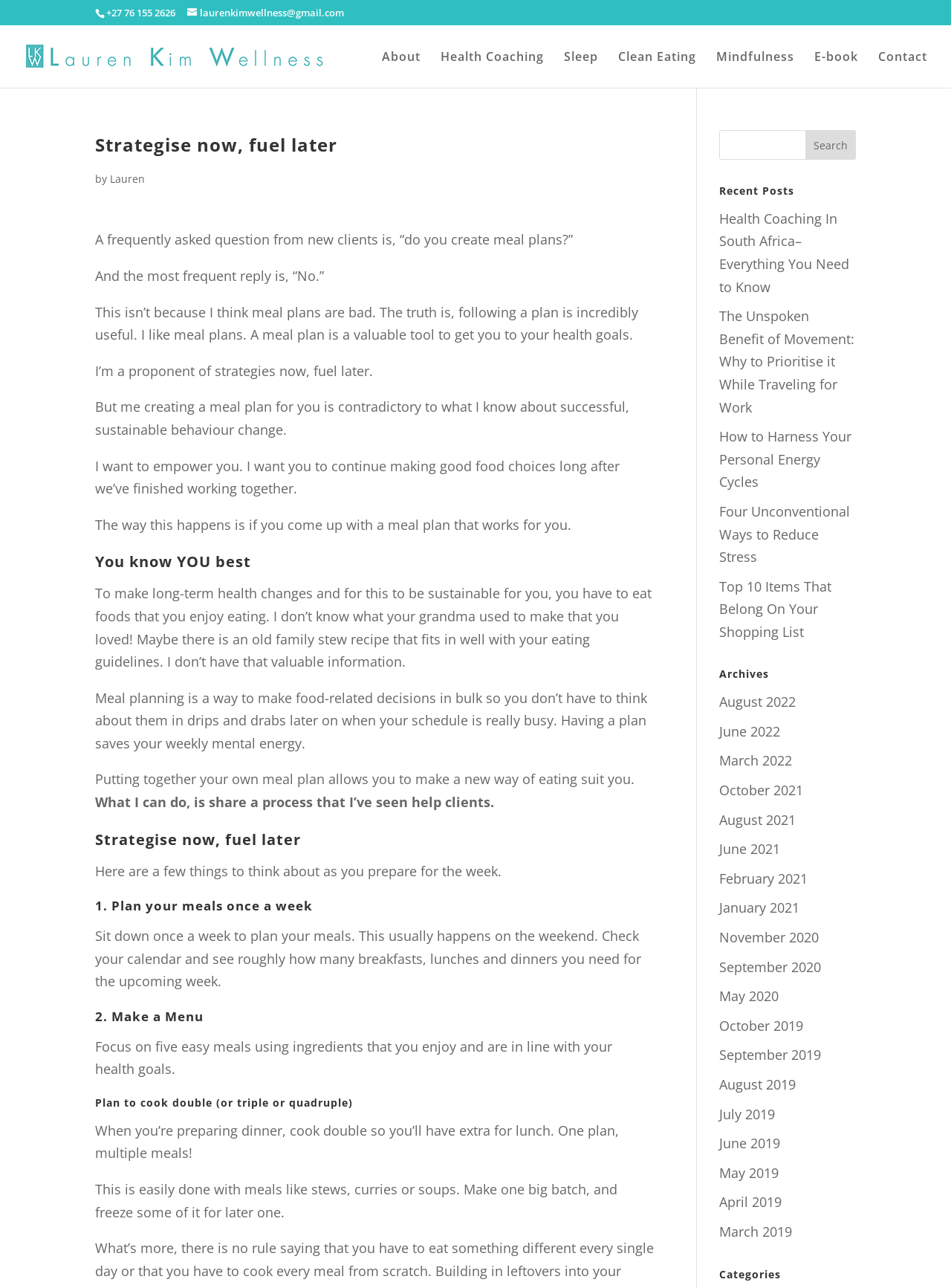Determine the bounding box coordinates for the HTML element mentioned in the following description: "alt="Naresh Ramaiya"". The coordinates should be a list of four floats ranging from 0 to 1, represented as [left, top, right, bottom].

None